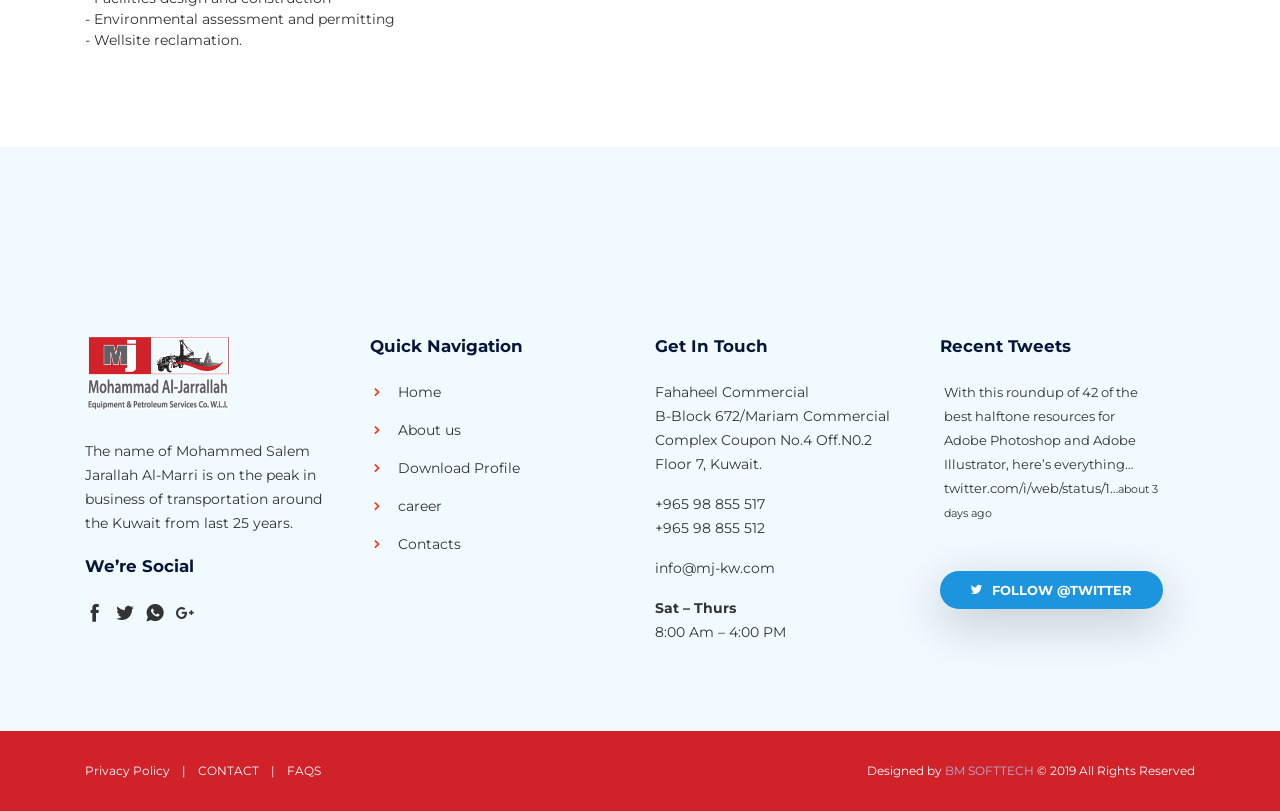Refer to the image and answer the question with as much detail as possible: What is the name of the person mentioned on the peak in business of transportation?

I found the answer by reading the StaticText element with ID 211, which mentions the name of Mohammed Salem Jarallah Al-Marri as the person on the peak in business of transportation around Kuwait for the last 25 years.